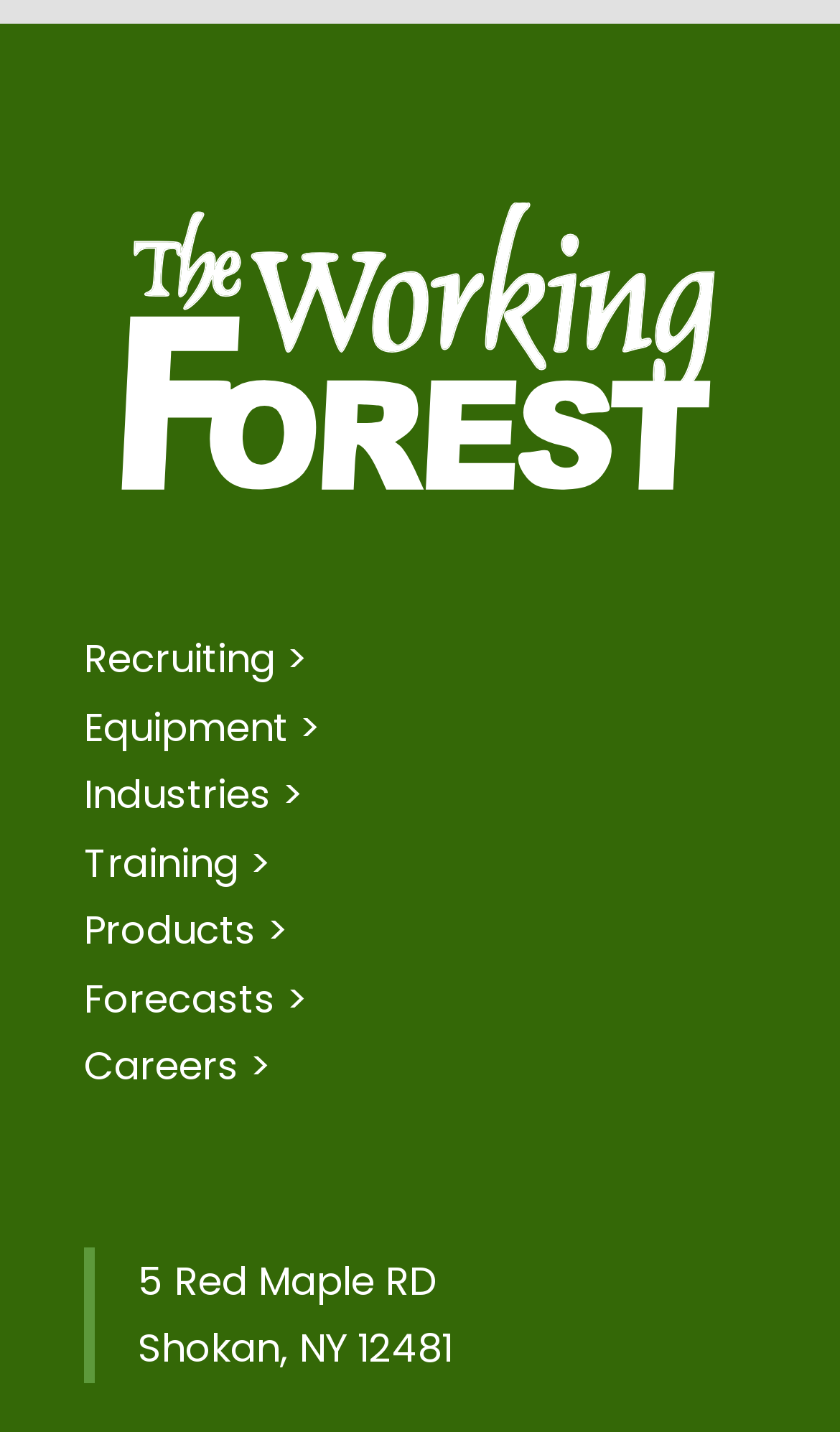Using the information in the image, give a detailed answer to the following question: Is the location in New York?

I found the address information in the blockquote element, which includes 'NY 12481' as the state and zip code. This indicates that the location is in New York.